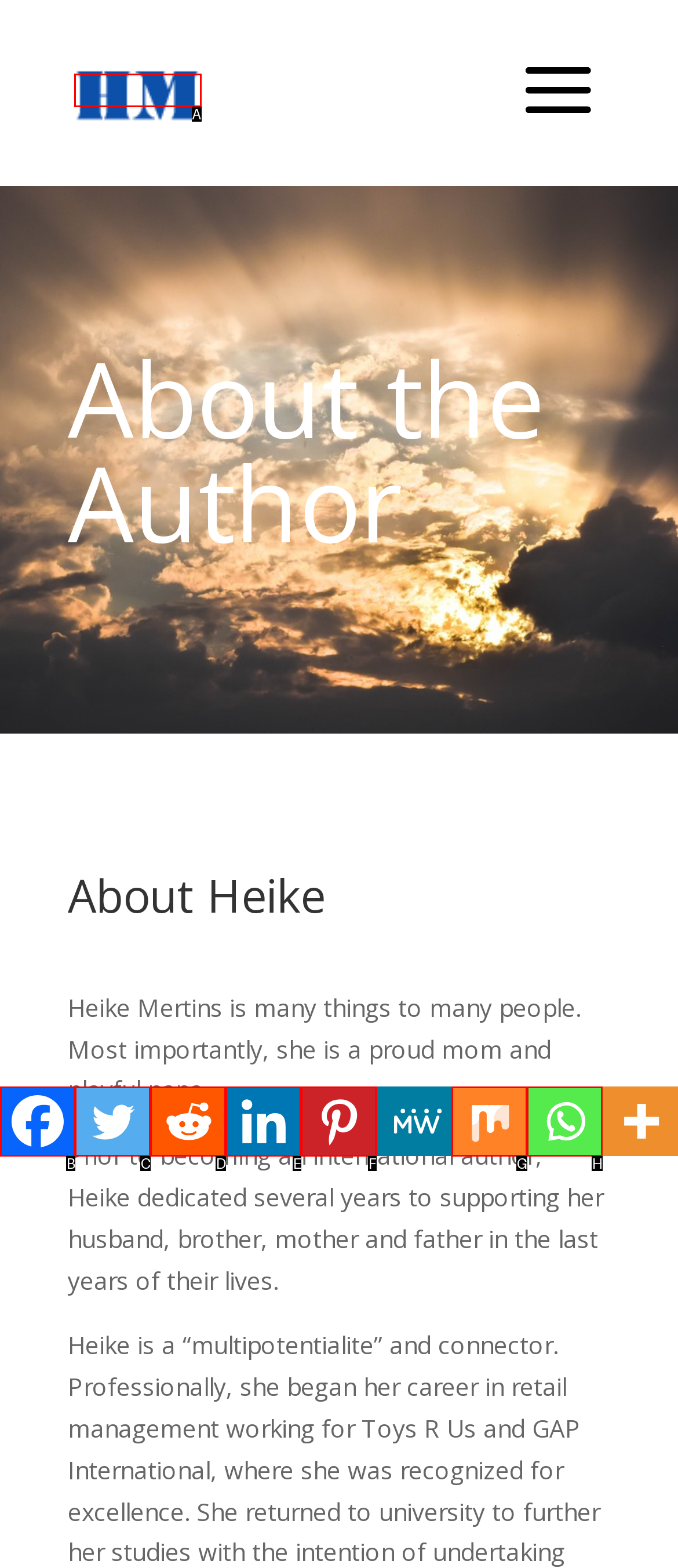Which UI element's letter should be clicked to achieve the task: click Heike Mertins' profile link
Provide the letter of the correct choice directly.

A